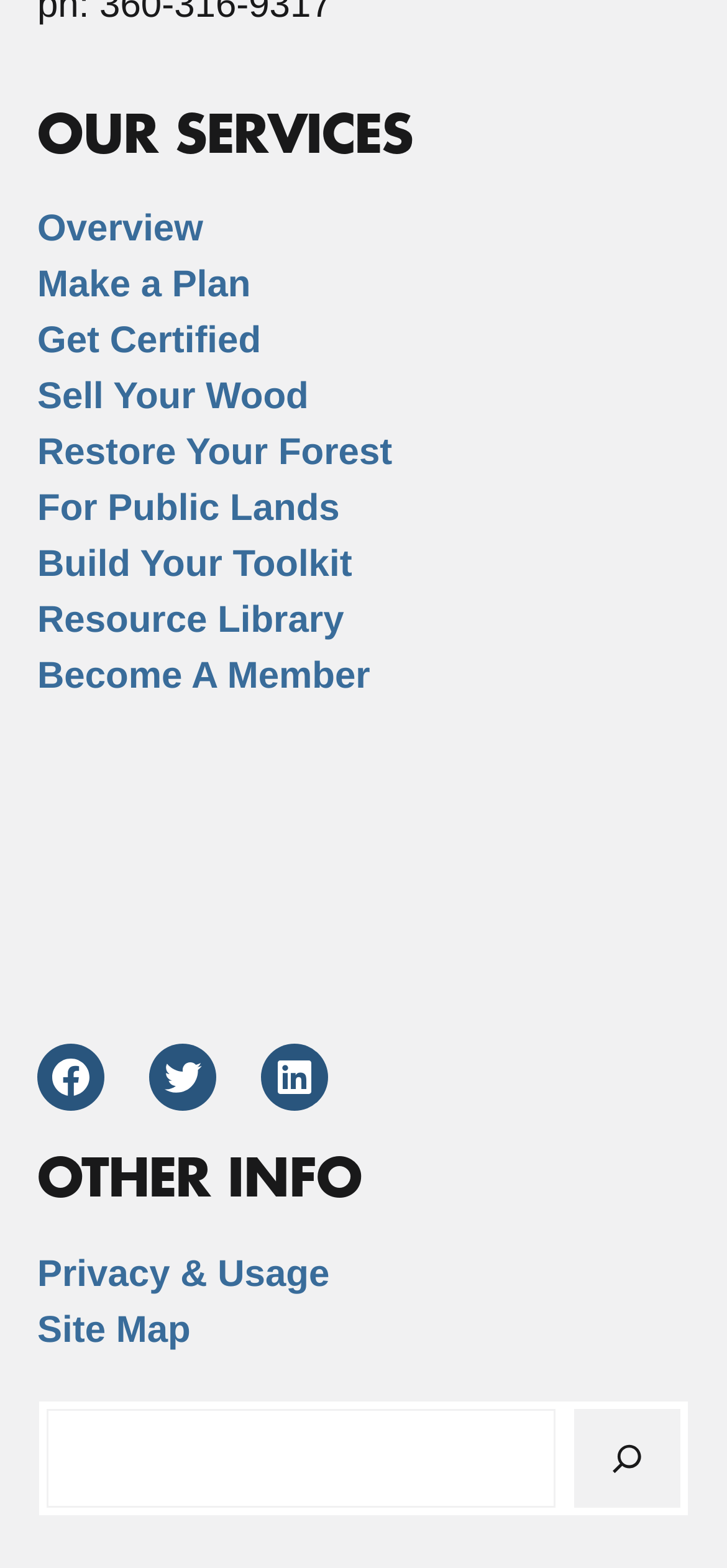Provide your answer in a single word or phrase: 
How many headings are there on the page?

2